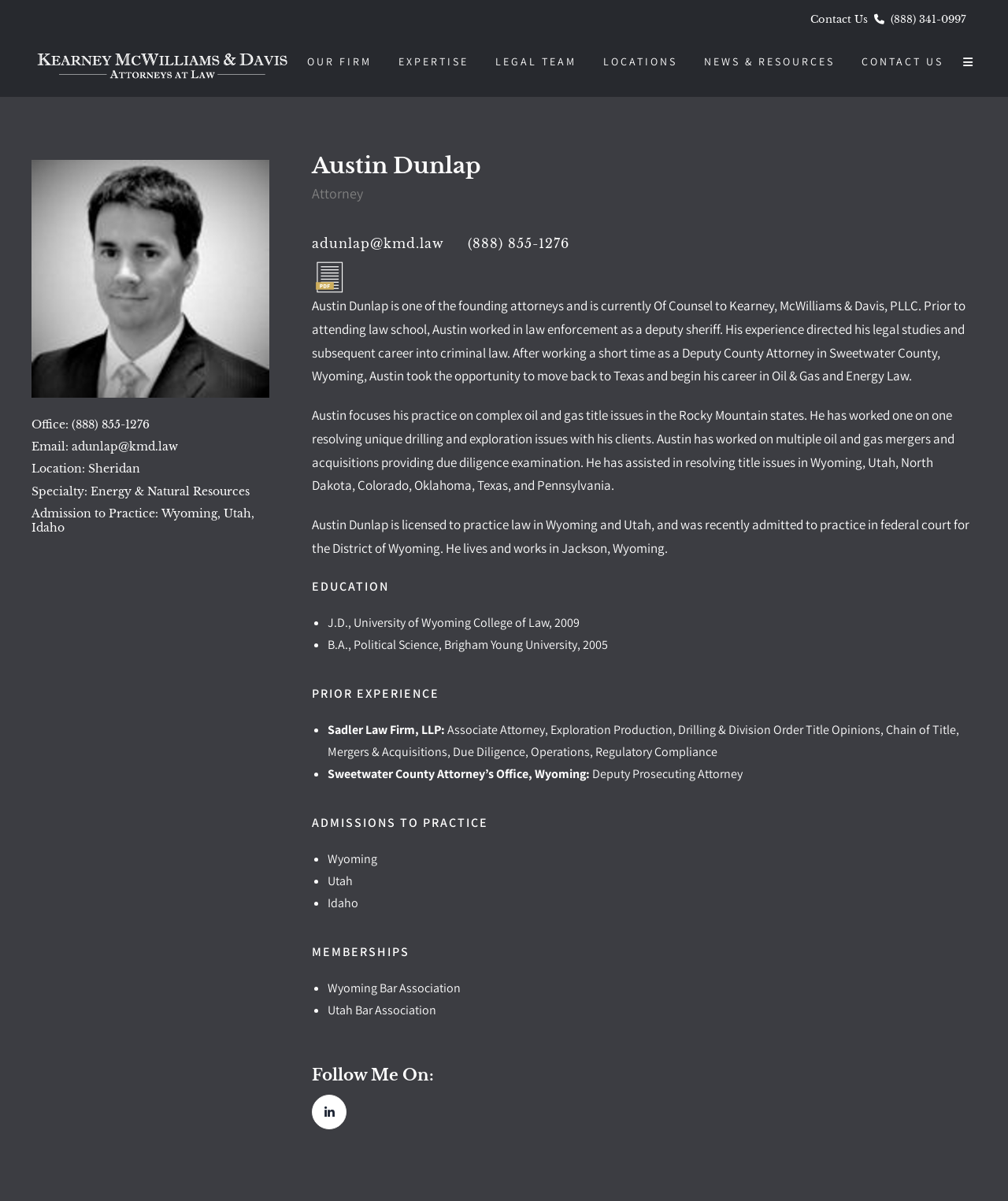Locate the bounding box coordinates of the element that should be clicked to fulfill the instruction: "Click the 'CONTACT US' link".

[0.841, 0.022, 0.949, 0.081]